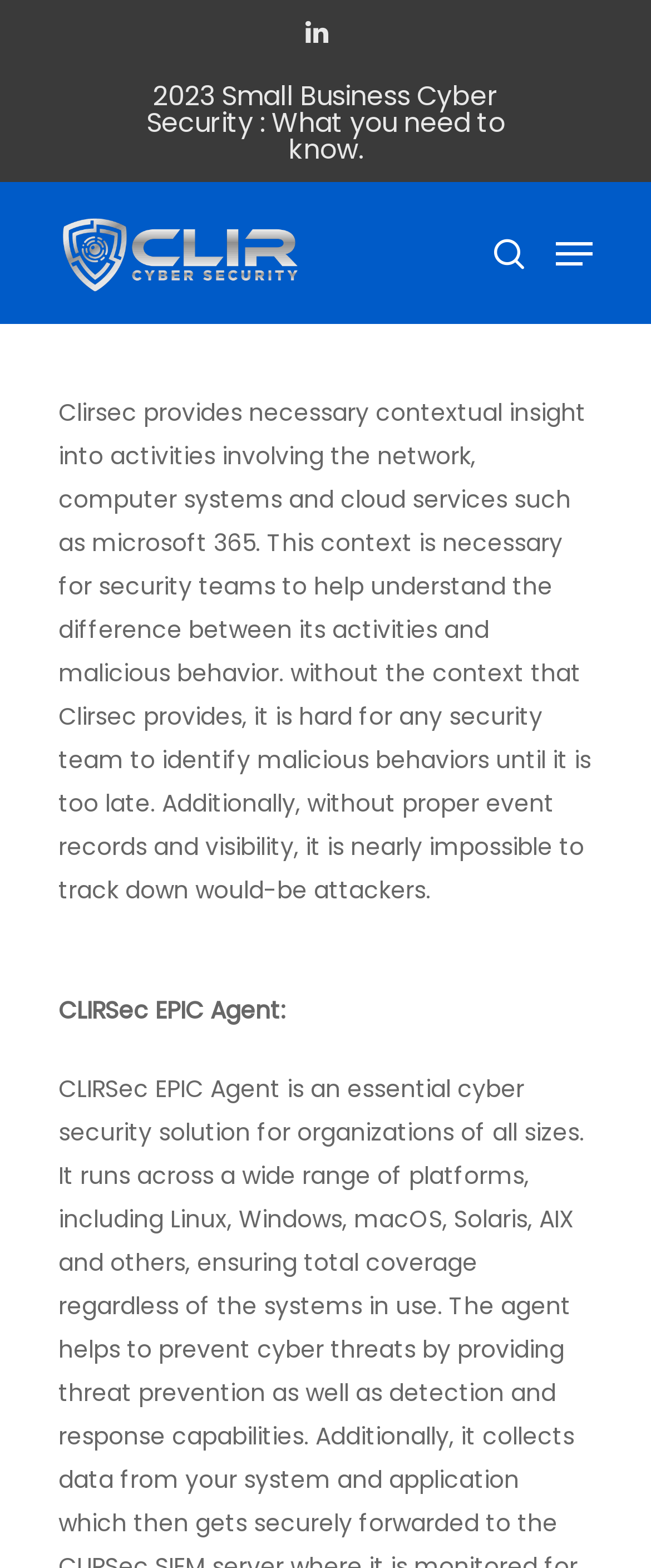Find the bounding box of the element with the following description: "aria-label="Search" name="s" placeholder="Search"". The coordinates must be four float numbers between 0 and 1, formatted as [left, top, right, bottom].

[0.09, 0.2, 0.91, 0.245]